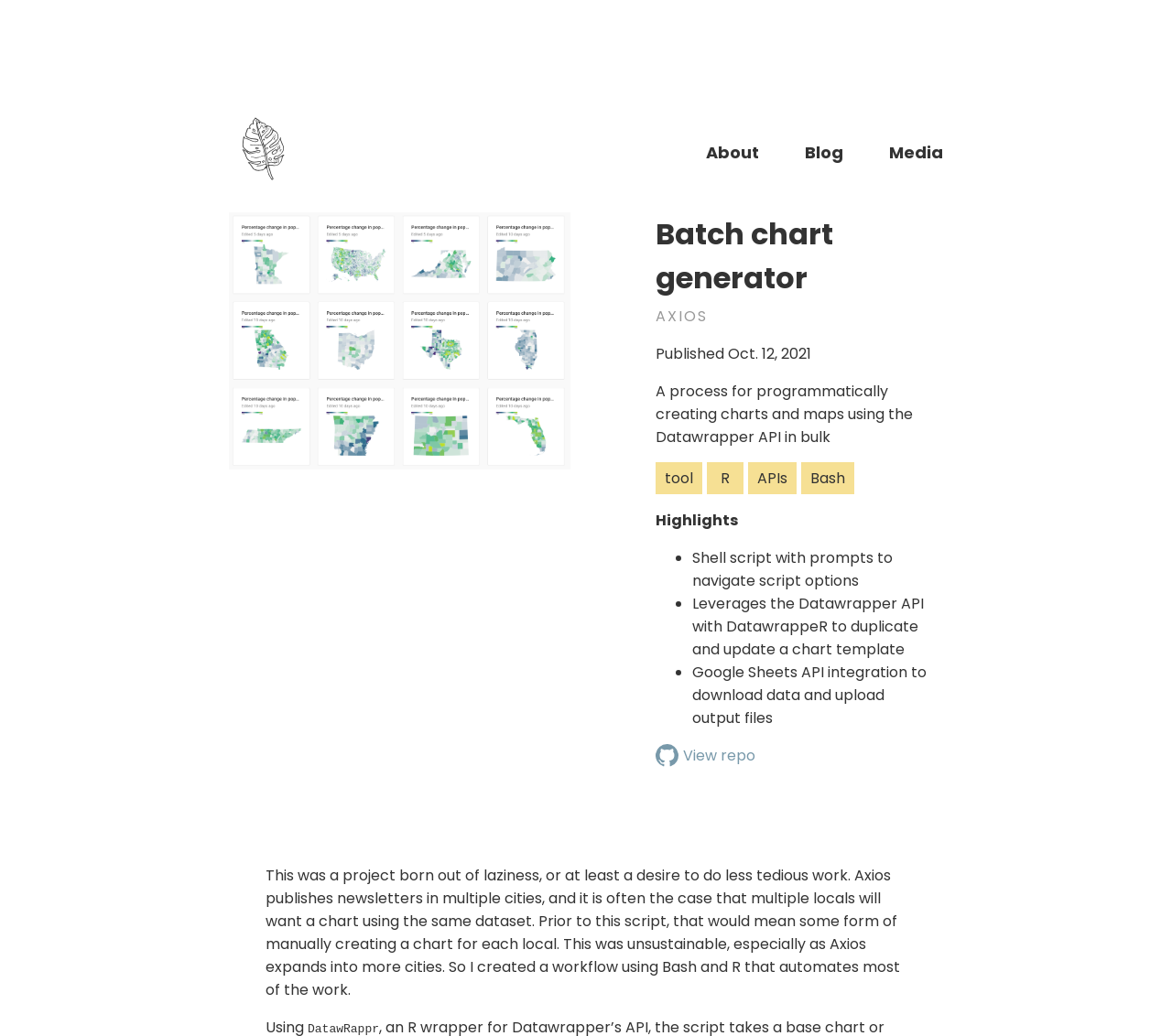Describe in detail what you see on the webpage.

The webpage is about a batch chart generator tool created by Jared Whalen. At the top, there is a header section with a logo image on the left and three links to "About", "Blog", and "Media" on the right. Below the header, there is a large image that takes up about half of the screen width.

The main content of the page is divided into two sections. The first section has a heading "Batch chart generator" and provides a brief description of the tool, which is a process for programmatically creating charts and maps using the Datawrapper API in bulk. There are also some static texts mentioning "AXIOS", "Published", and "Oct. 12, 2021", indicating that the tool was published on that date.

Below the description, there are four static texts arranged horizontally, listing the tools used, which are "tool", "R", "APIs", and "Bash". The next section is titled "Highlights" and lists three bullet points, each describing a feature of the tool. The features include a shell script with prompts to navigate script options, leveraging the Datawrapper API with DatawrappeR to duplicate and update a chart template, and Google Sheets API integration to download data and upload output files.

At the bottom of the page, there is a link to "View repo" with a small image next to it. Below that, there is a long paragraph of text that explains the motivation behind creating the tool, which was to automate the tedious work of creating charts for multiple locals. The text also mentions that the tool was created using Bash and R. Finally, there is a small text "DatawRappr" at the very bottom of the page.